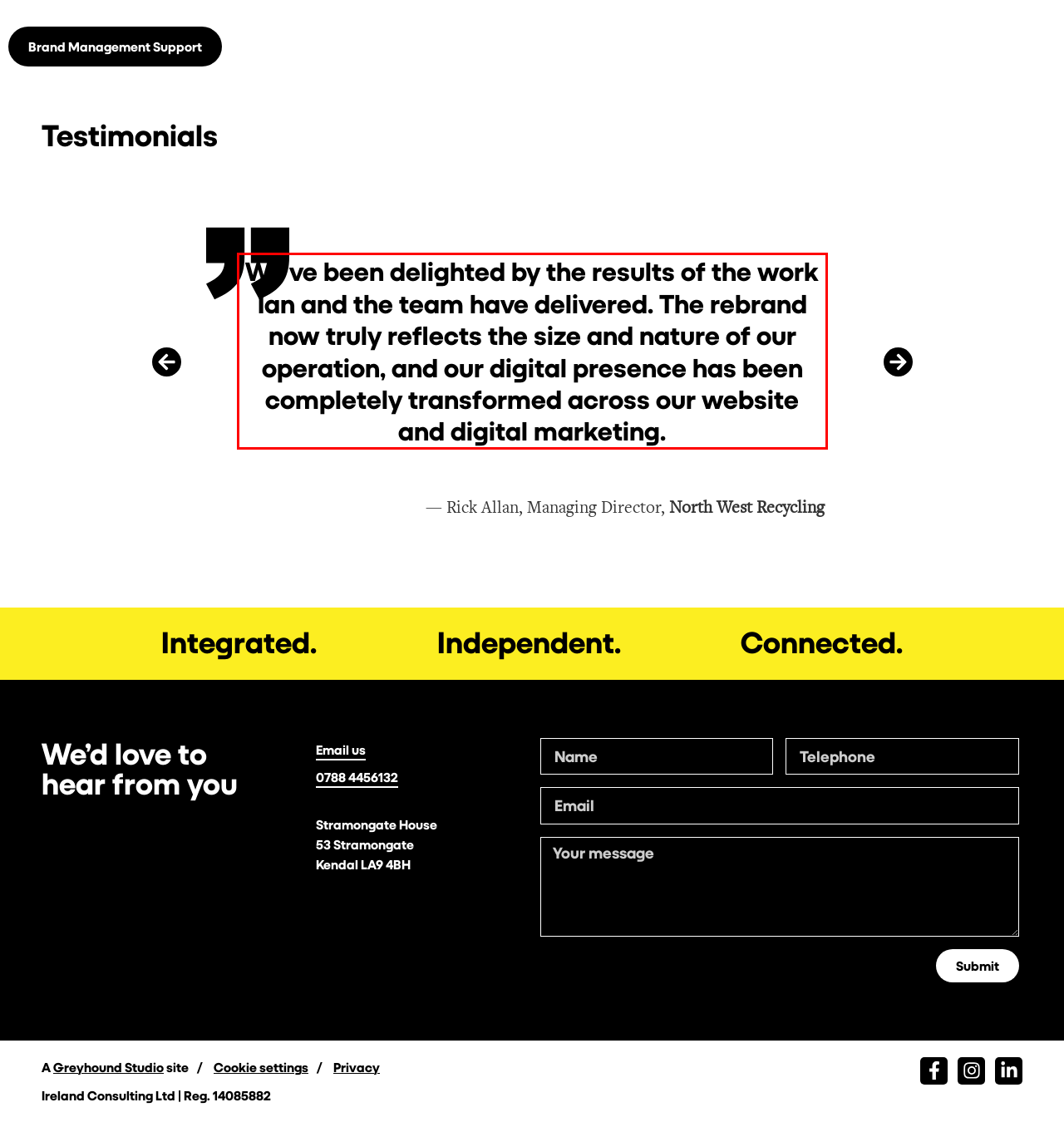Identify and extract the text within the red rectangle in the screenshot of the webpage.

We’ve been delighted by the results of the work Ian and the team have delivered. The rebrand now truly reflects the size and nature of our operation, and our digital presence has been completely transformed across our website and digital marketing.